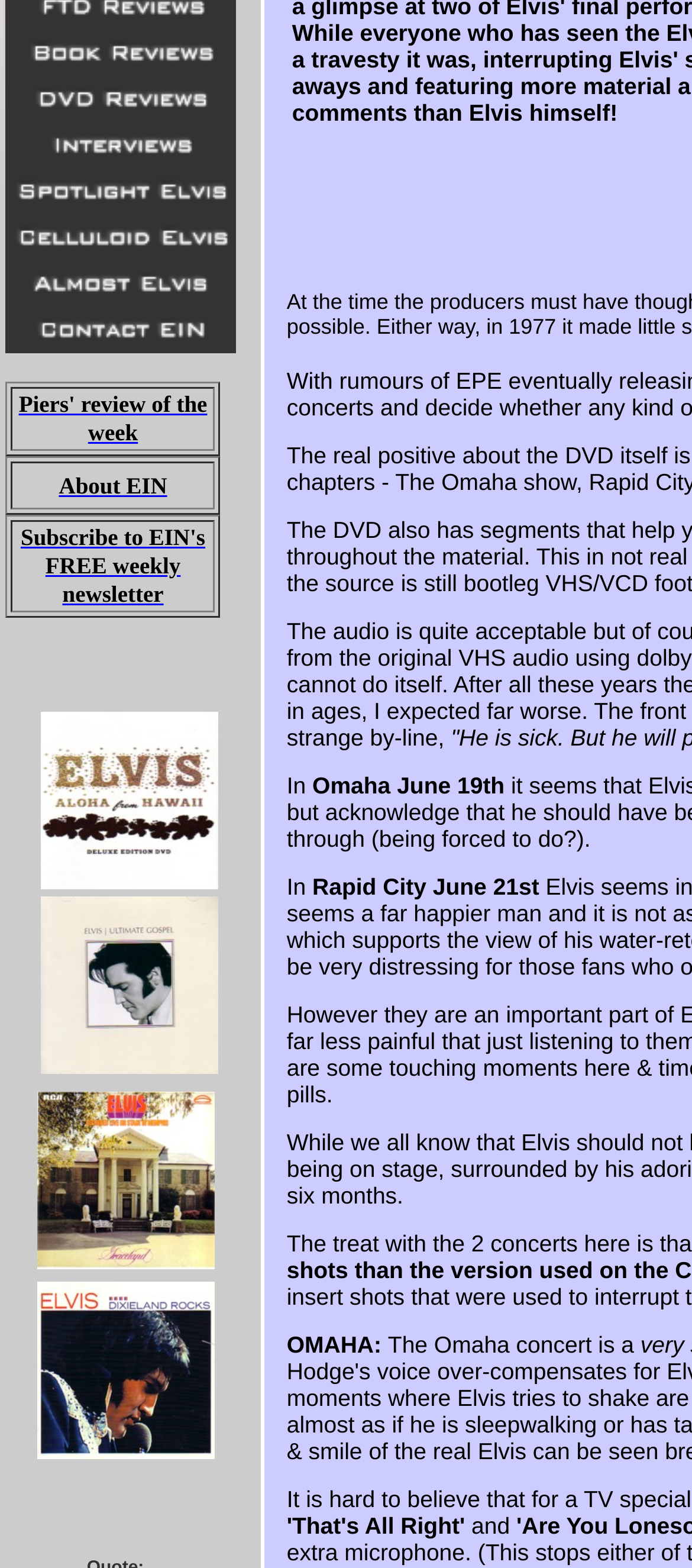Using the element description name="Image4", predict the bounding box coordinates for the UI element. Provide the coordinates in (top-left x, top-left y, bottom-right x, bottom-right y) format with values ranging from 0 to 1.

[0.008, 0.063, 0.341, 0.083]